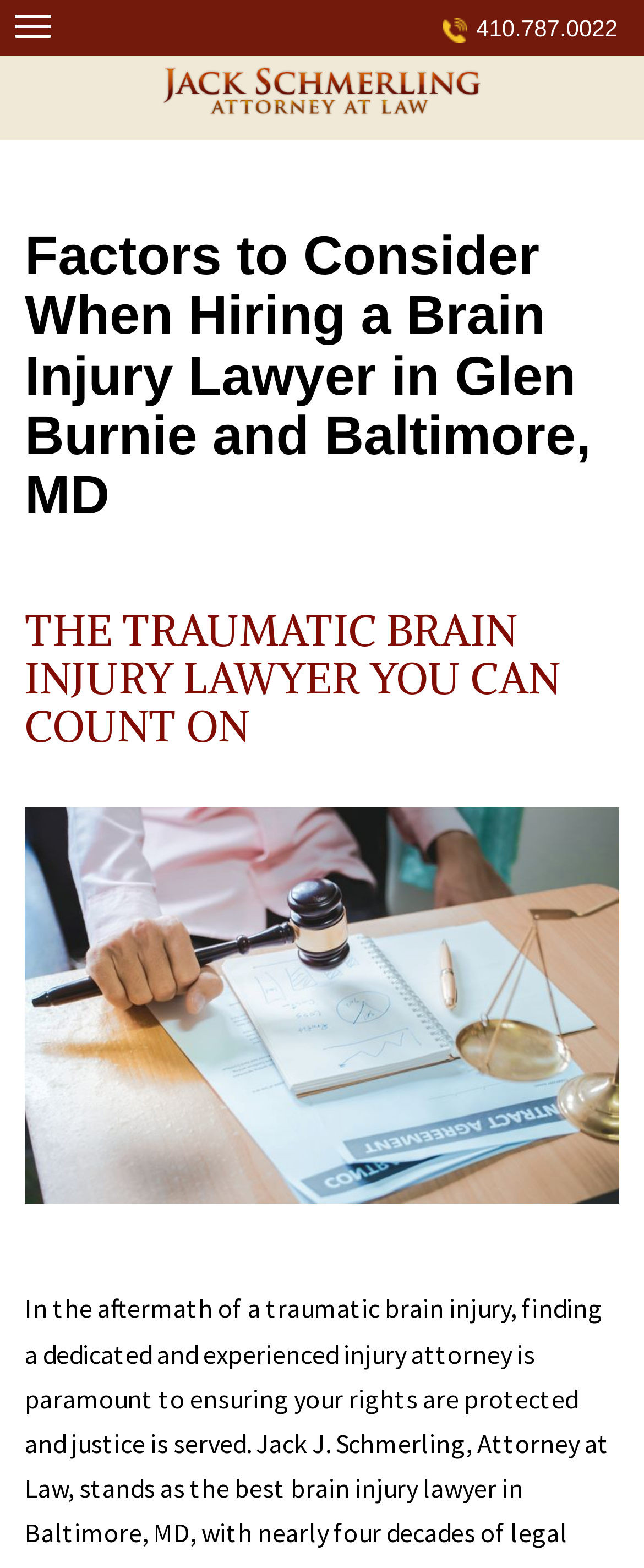What is the phone number of Schmerling Law?
Kindly offer a detailed explanation using the data available in the image.

I found the phone number by looking at the link with the text 'telephone' and its corresponding static text '410.787.0022'.